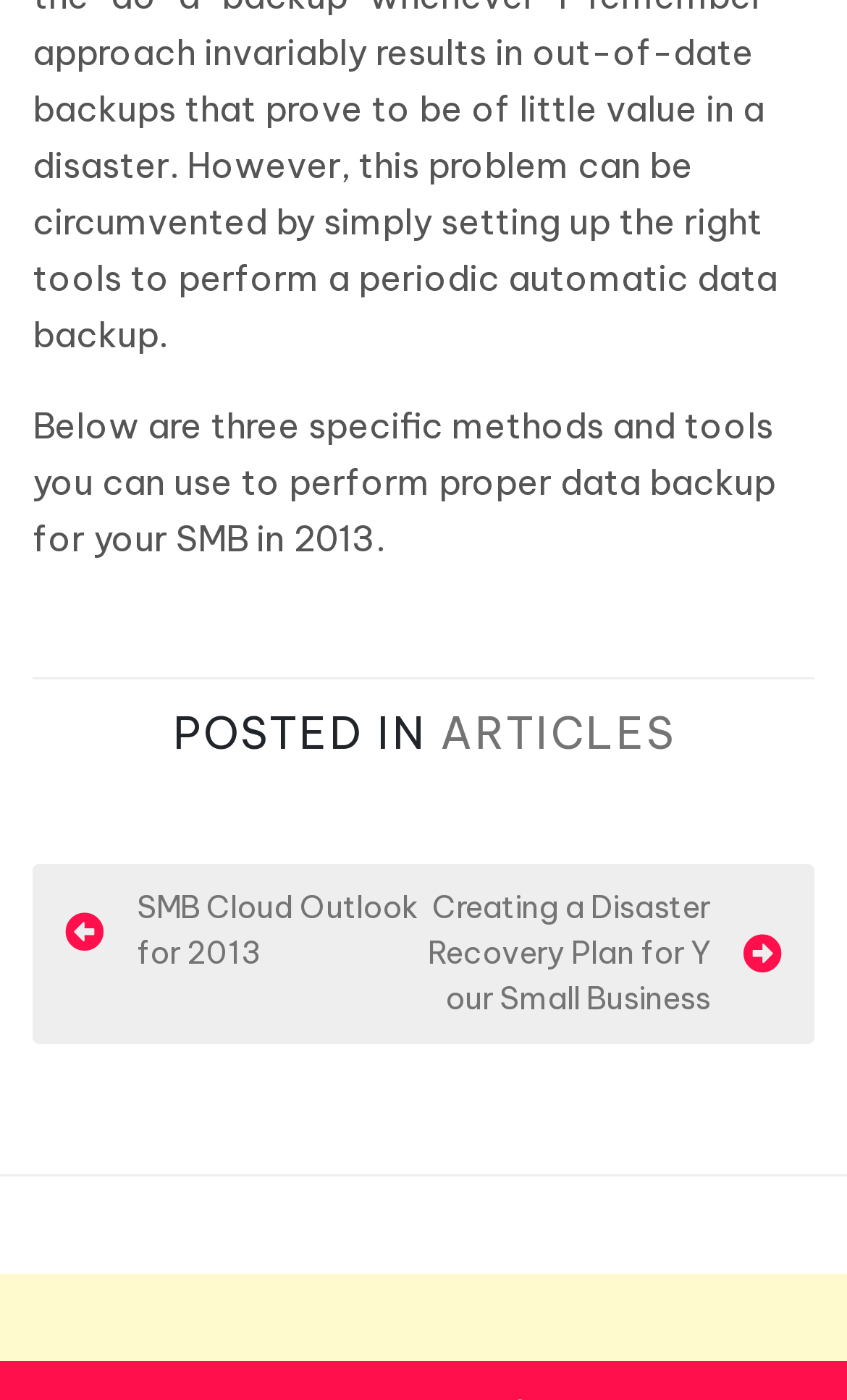Find the UI element described as: "Articles" and predict its bounding box coordinates. Ensure the coordinates are four float numbers between 0 and 1, [left, top, right, bottom].

[0.519, 0.503, 0.796, 0.542]